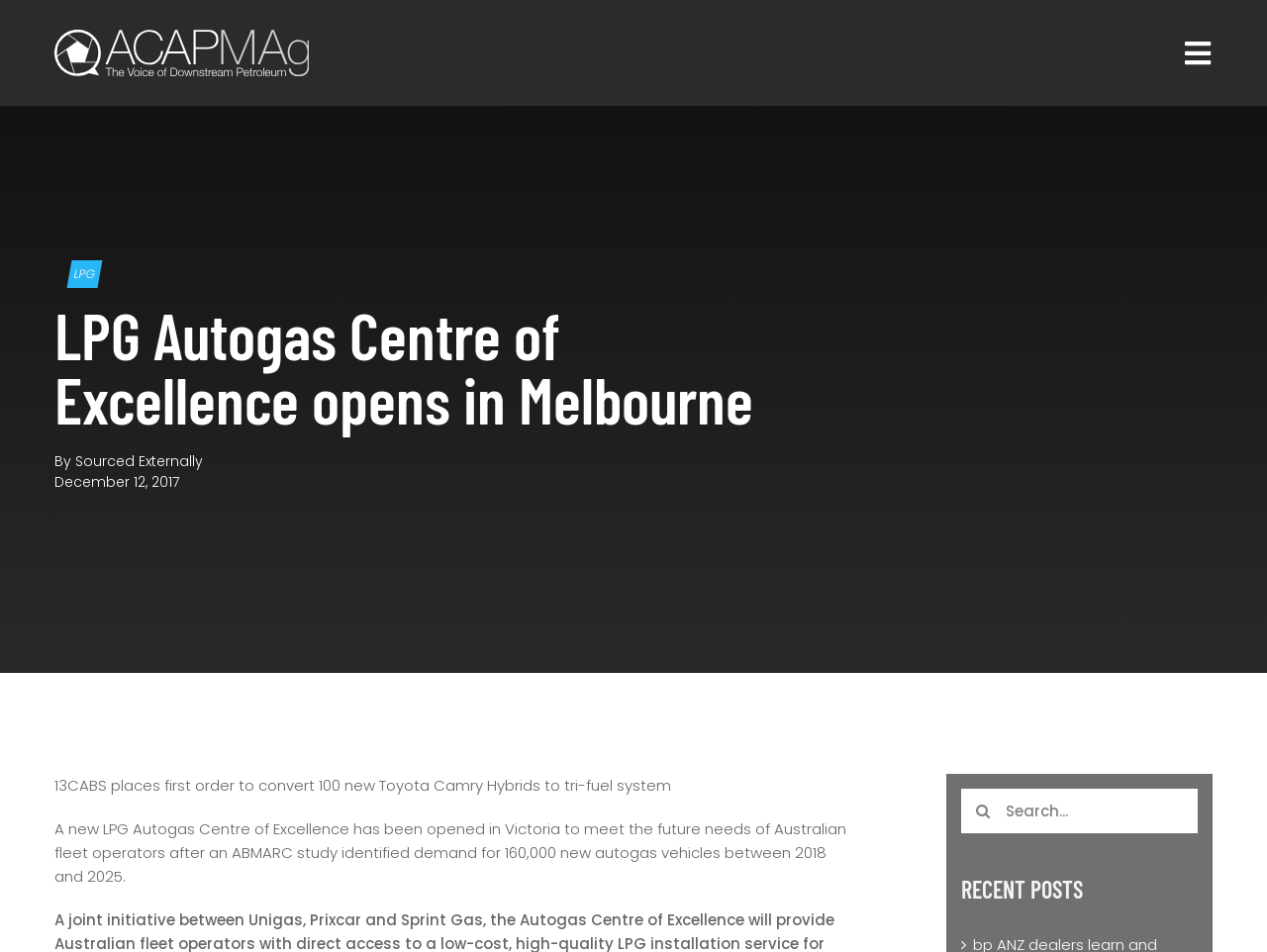Determine the bounding box coordinates of the clickable region to carry out the instruction: "Toggle the navigation button".

[0.934, 0.04, 0.957, 0.071]